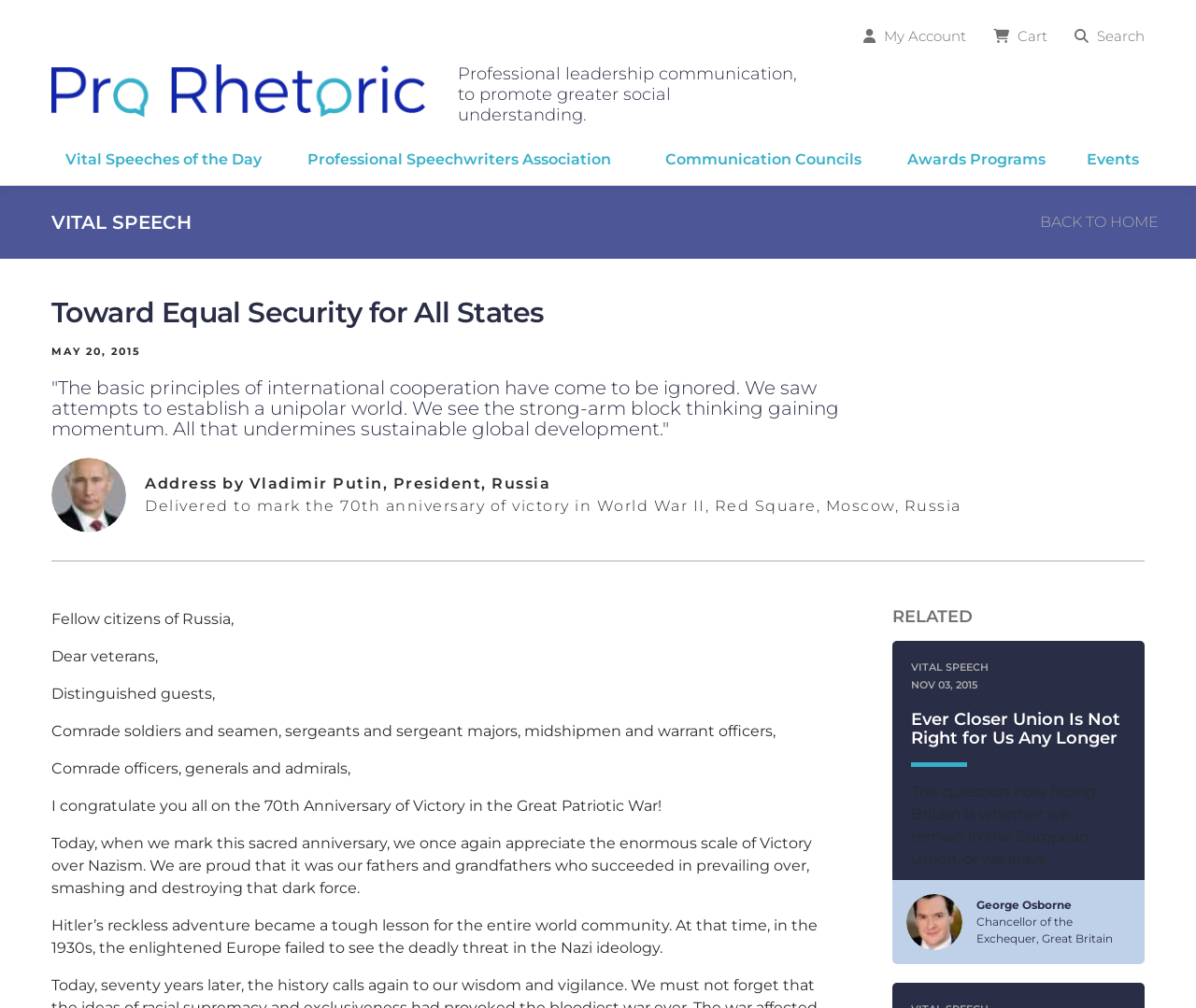Consider the image and give a detailed and elaborate answer to the question: 
Who is the speaker in the address?

I determined the answer by looking at the text 'Address by Vladimir Putin, President, Russia' which indicates that Vladimir Putin is the speaker in the address.